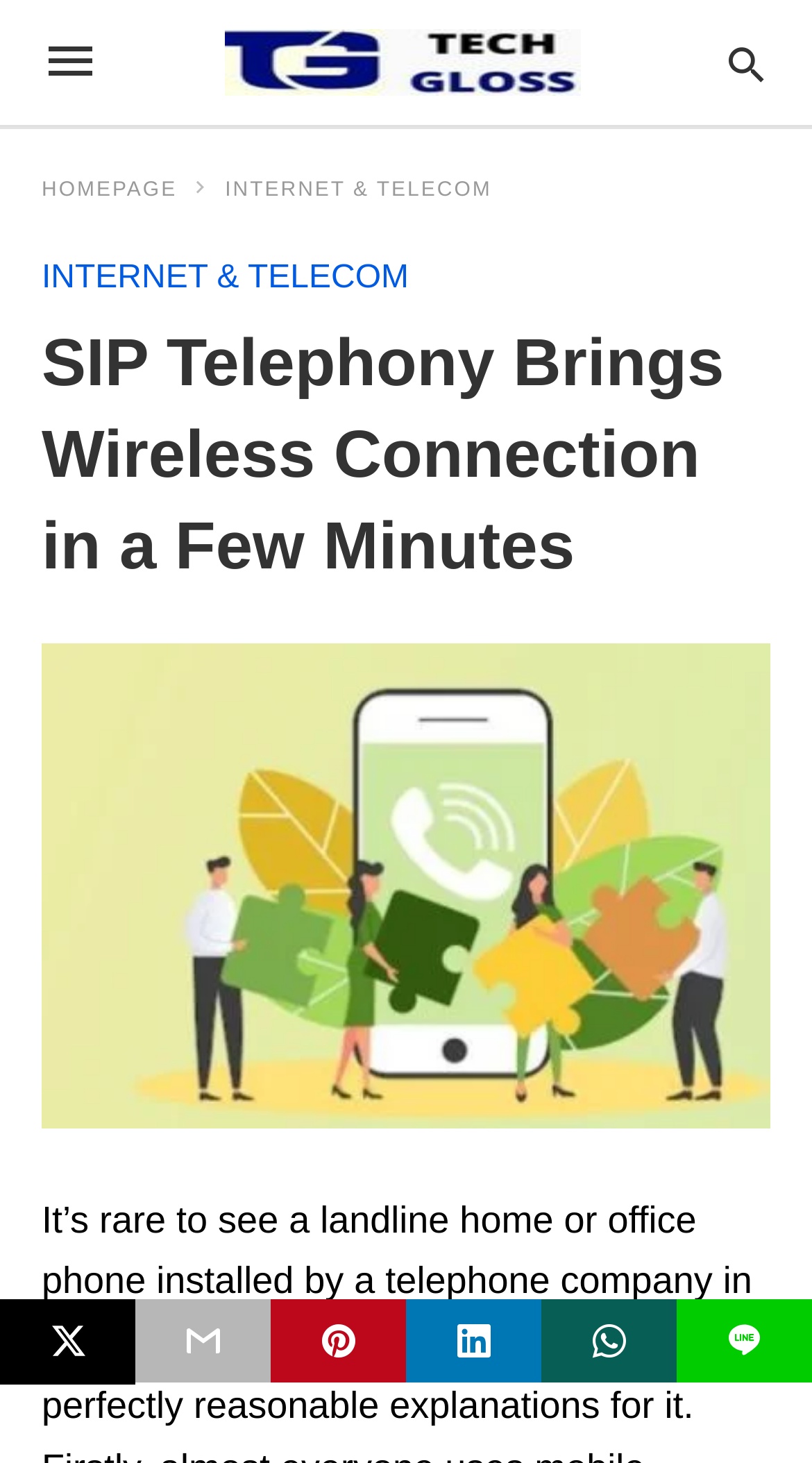Please identify the bounding box coordinates of the clickable area that will allow you to execute the instruction: "View the 'INTERNET & TELECOM' page".

[0.277, 0.122, 0.606, 0.138]